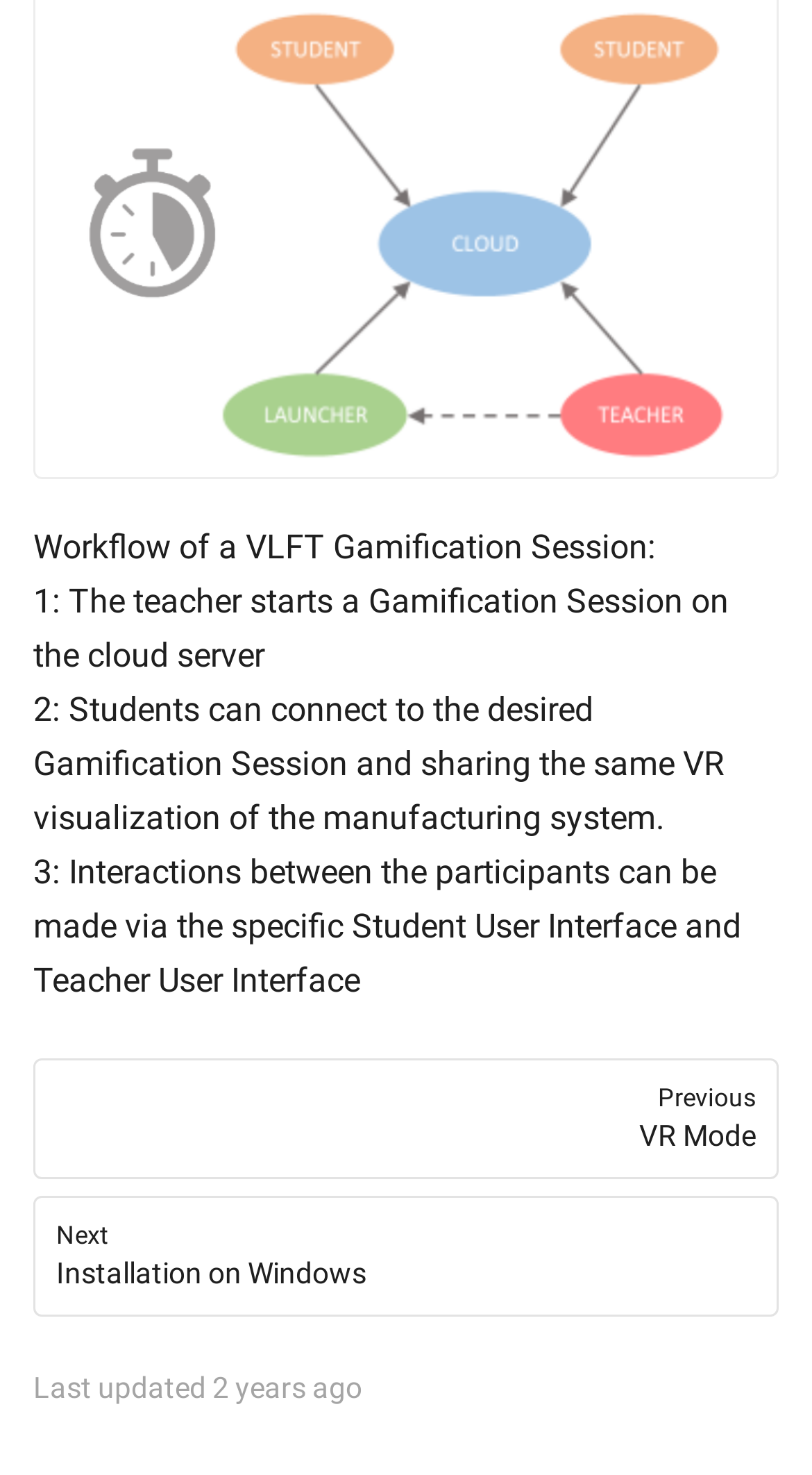Locate the bounding box of the UI element based on this description: "NextInstallation on Windows". Provide four float numbers between 0 and 1 as [left, top, right, bottom].

[0.041, 0.81, 0.959, 0.892]